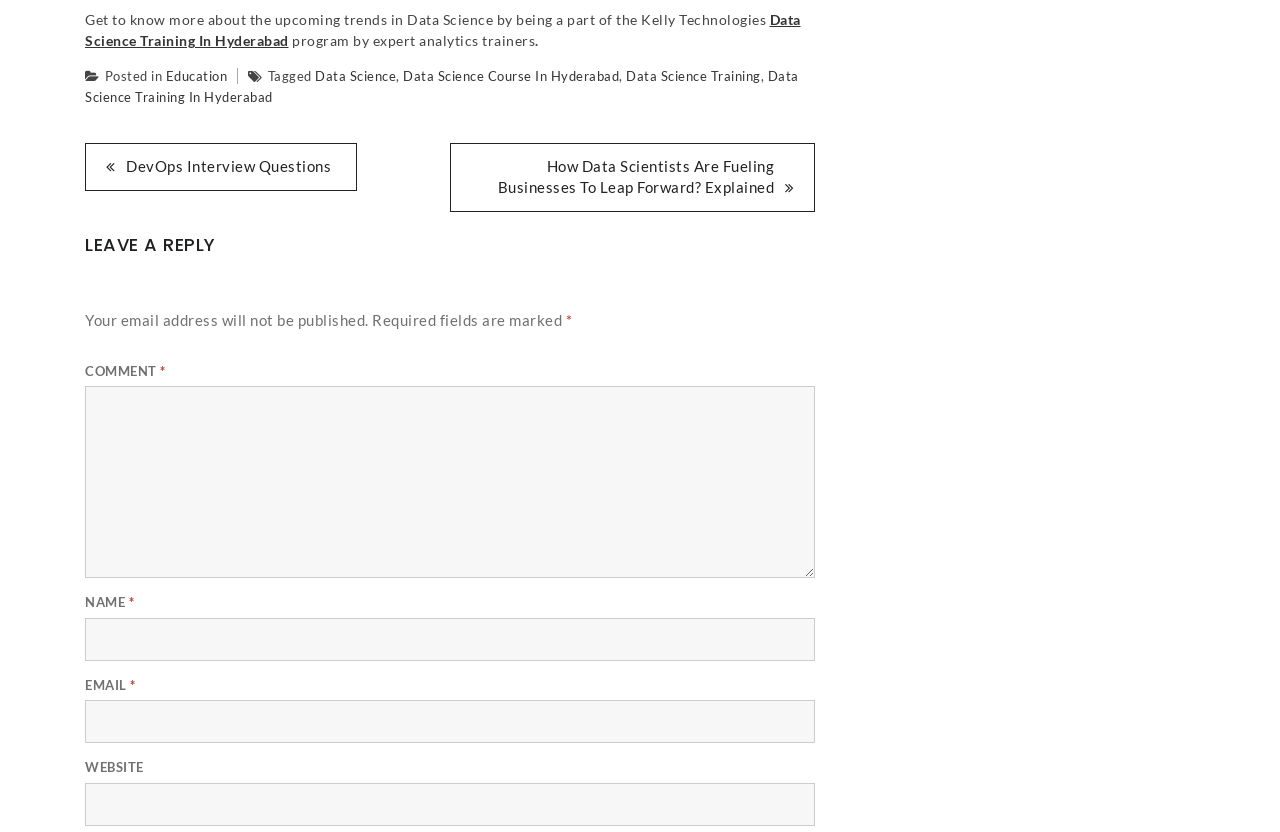Specify the bounding box coordinates of the region I need to click to perform the following instruction: "Click on Data Science Training In Hyderabad". The coordinates must be four float numbers in the range of 0 to 1, i.e., [left, top, right, bottom].

[0.066, 0.013, 0.625, 0.059]